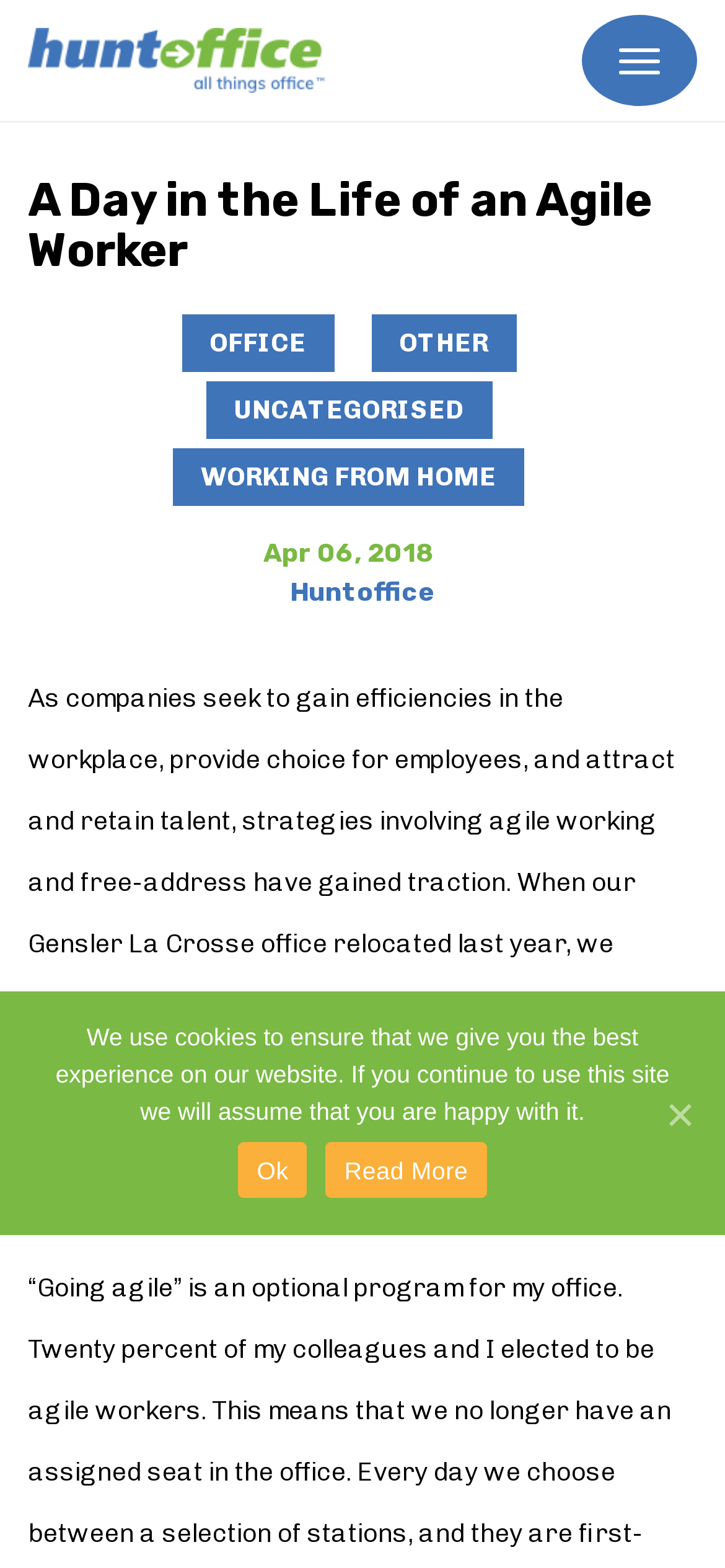Using the webpage screenshot, find the UI element described by Take Sample Assessment. Provide the bounding box coordinates in the format (top-left x, top-left y, bottom-right x, bottom-right y), ensuring all values are floating point numbers between 0 and 1.

None